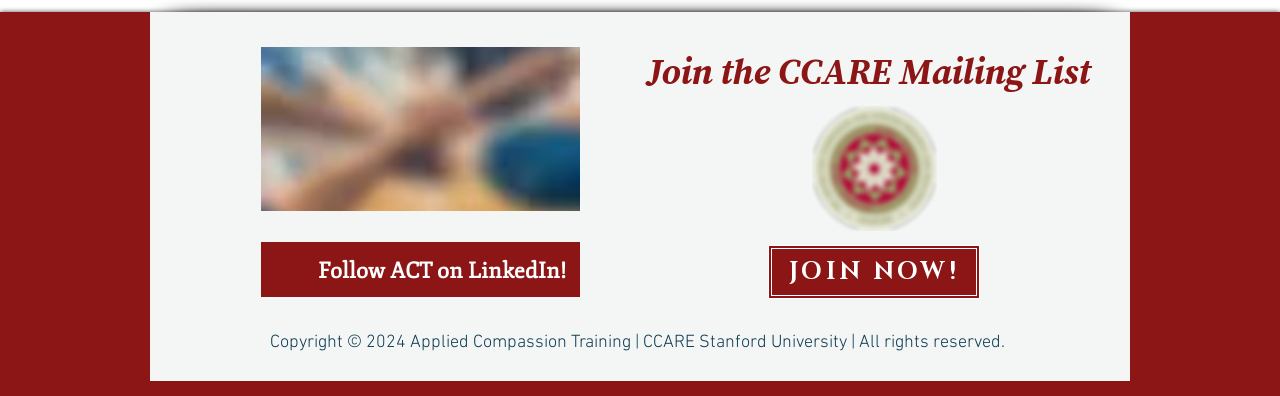Based on the element description, predict the bounding box coordinates (top-left x, top-left y, bottom-right x, bottom-right y) for the UI element in the screenshot: Follow ACT on LinkedIn!

[0.248, 0.649, 0.442, 0.72]